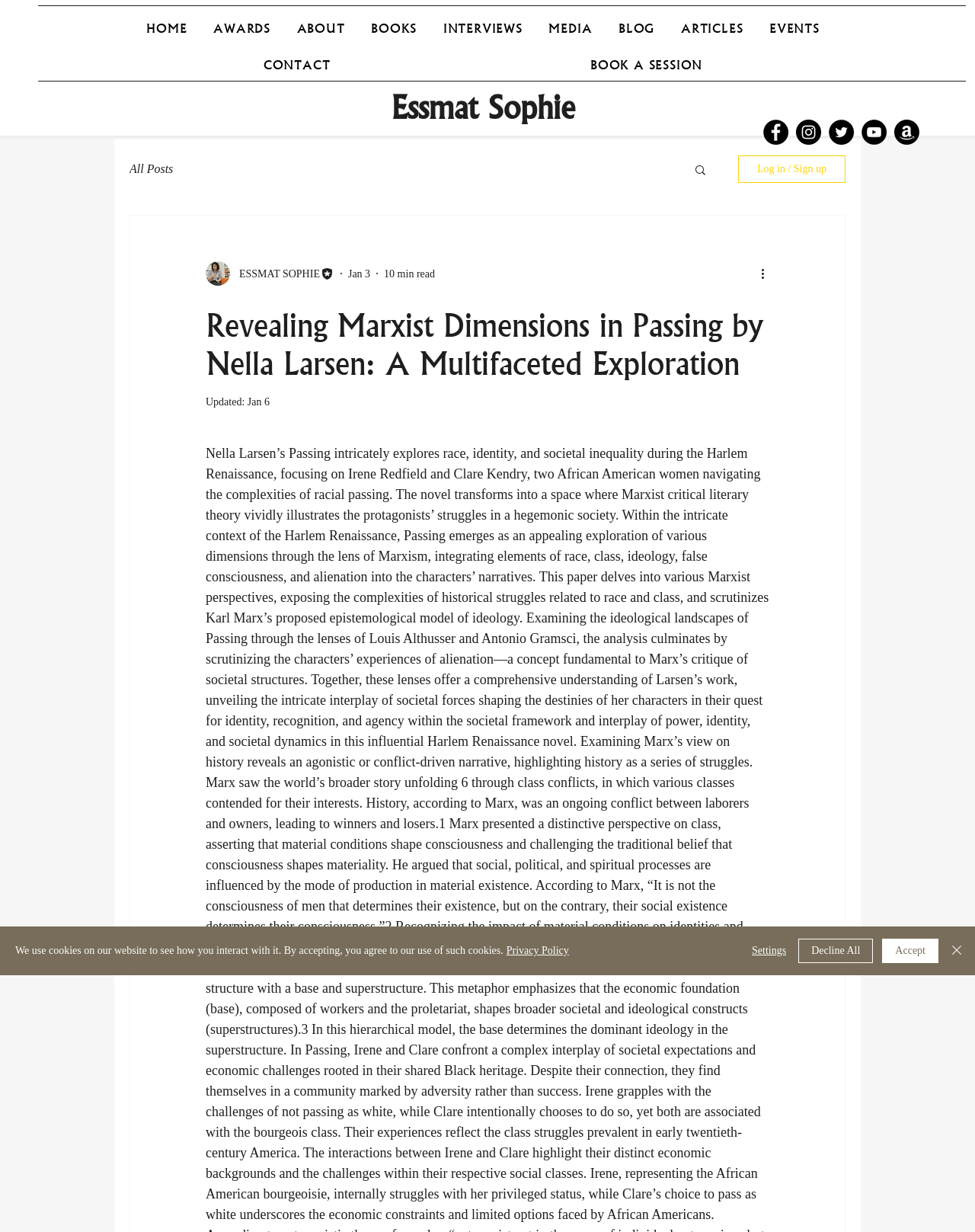Craft a detailed narrative of the webpage's structure and content.

This webpage is about a literary analysis of Nella Larsen's novel "Passing" with a focus on Marxist dimensions. At the top, there is a navigation bar with links to various sections of the website, including "HOME", "AWARDS", "ABOUT", "BOOKS", "INTERVIEWS", "MEDIA", "BLOG", "ARTICLES", "EVENTS", and "CONTACT". Below the navigation bar, there is a heading with the author's name, "Essmat Sophie".

On the right side of the page, there is a social bar with links to the author's social media profiles, including Facebook, Instagram, Twitter, and YouTube, each represented by an icon. Below the social bar, there is a navigation section for the blog, with a link to "All Posts" and a search button.

The main content of the page is an article titled "Revealing Marxist Dimensions in Passing by Nella Larsen: A Multifaceted Exploration". The article has a writer's picture and a brief description of the author, including their role as an editor. The article also displays the date it was published, "Jan 3", and the estimated reading time, "10 min read". There is a "More actions" button below the article title.

At the bottom of the page, there is a cookie policy alert with a message about the website's use of cookies. The alert has links to the "Privacy Policy" and buttons to "Accept", "Decline All", or "Settings". There is also a "Close" button to dismiss the alert.